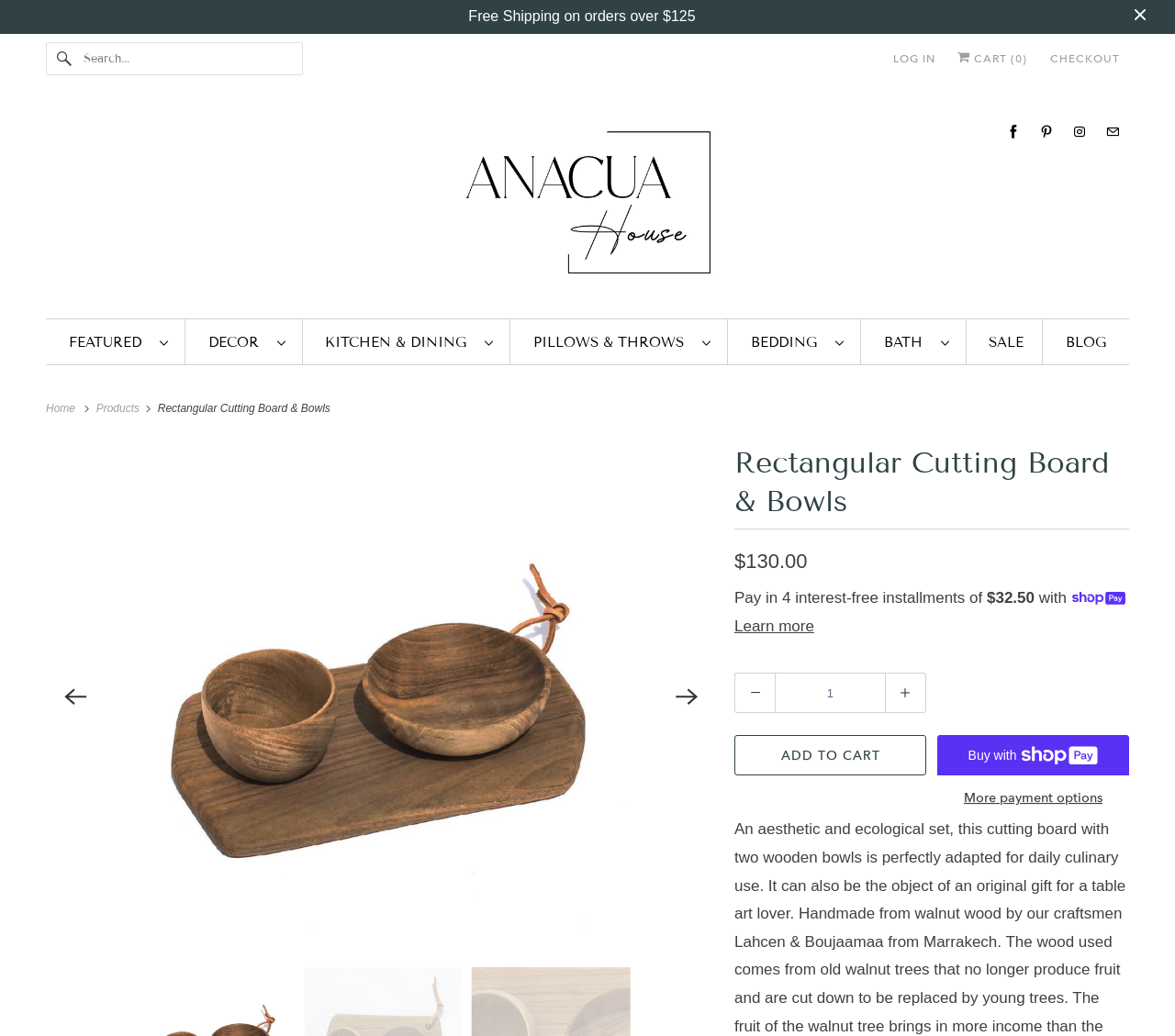Articulate a detailed summary of the webpage's content and design.

This webpage is an e-commerce product page for a rectangular cutting board with two wooden bowls. At the top, there is a navigation bar with several links, including "LOG IN", "CART (0)", "CHECKOUT", and social media icons. Below the navigation bar, there is a search bar and a "Free Shipping on orders over $125" notification.

On the left side of the page, there is a menu with several categories, including "FEATURED", "DECOR", "KITCHEN & DINING", "PILLOWS & THROWS", "BEDDING", and "BATH". Each category has a disclosure triangle that can be expanded to show more options.

In the main content area, there is a large image of the product, with "Previous" and "Next" buttons below it to navigate through product images. The product title, "Rectangular Cutting Board & Bowls", is displayed prominently above the image.

Below the product title, there is a price of "$130.00" and an option to pay in four interest-free installments of "$32.50" with Shop Pay. There is also a "Learn more" button and a "Quantity" selector.

The "ADD TO CART" button is prominently displayed, with a "Buy now with ShopPay" button and a "More payment options" button below it.